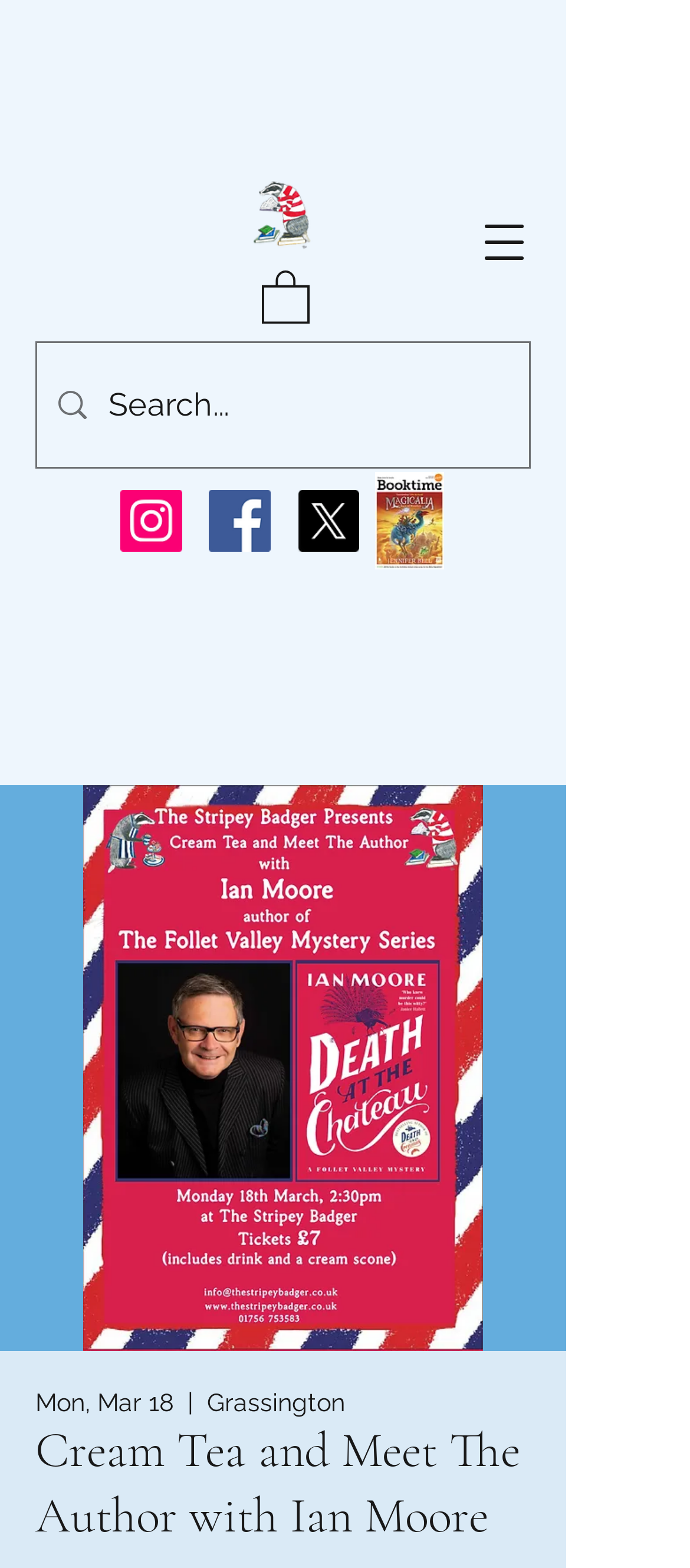What is the event type mentioned on the webpage?
Please look at the screenshot and answer in one word or a short phrase.

Cream Tea and Meet The Author